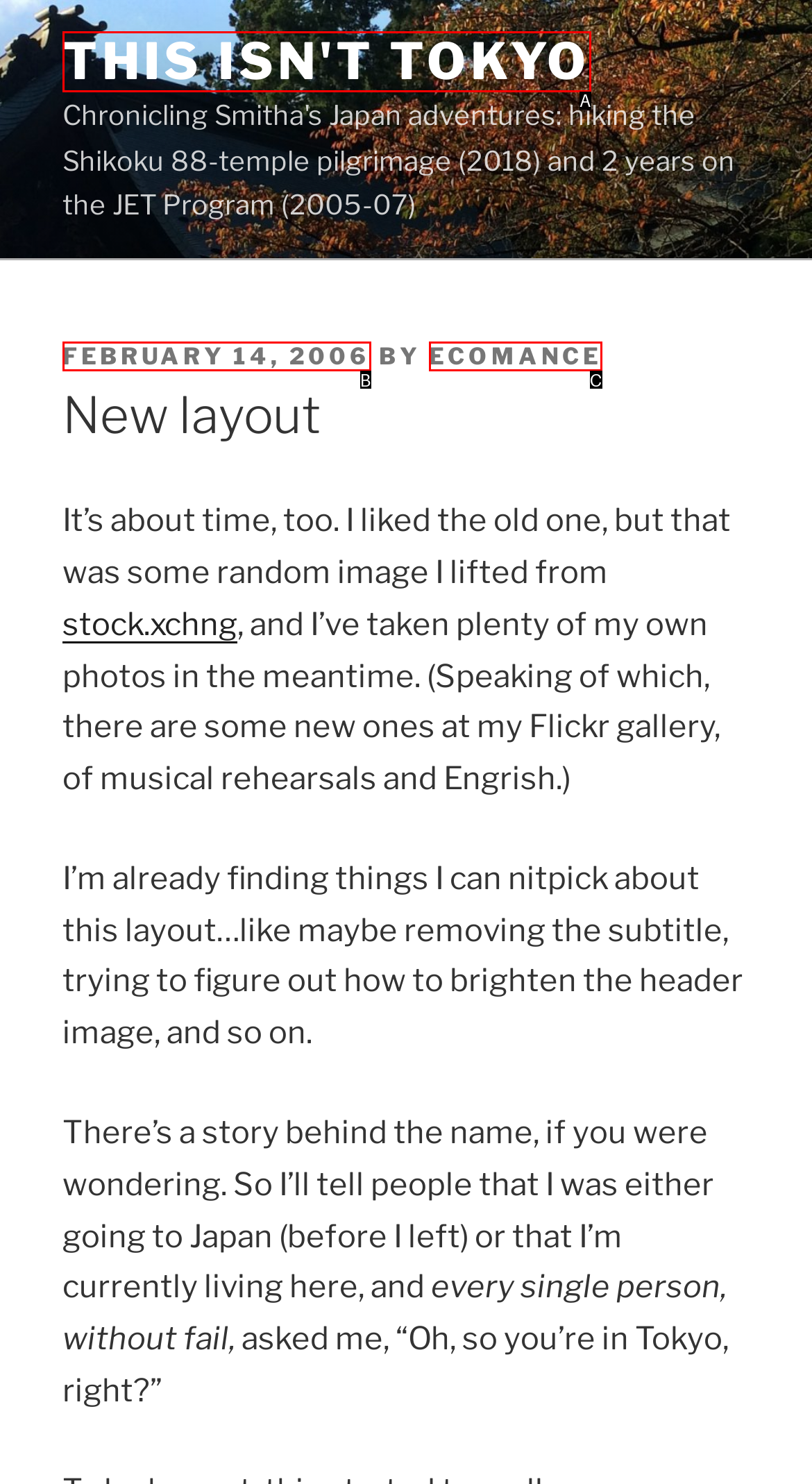Find the option that matches this description: This Isn't Tokyo
Provide the corresponding letter directly.

A